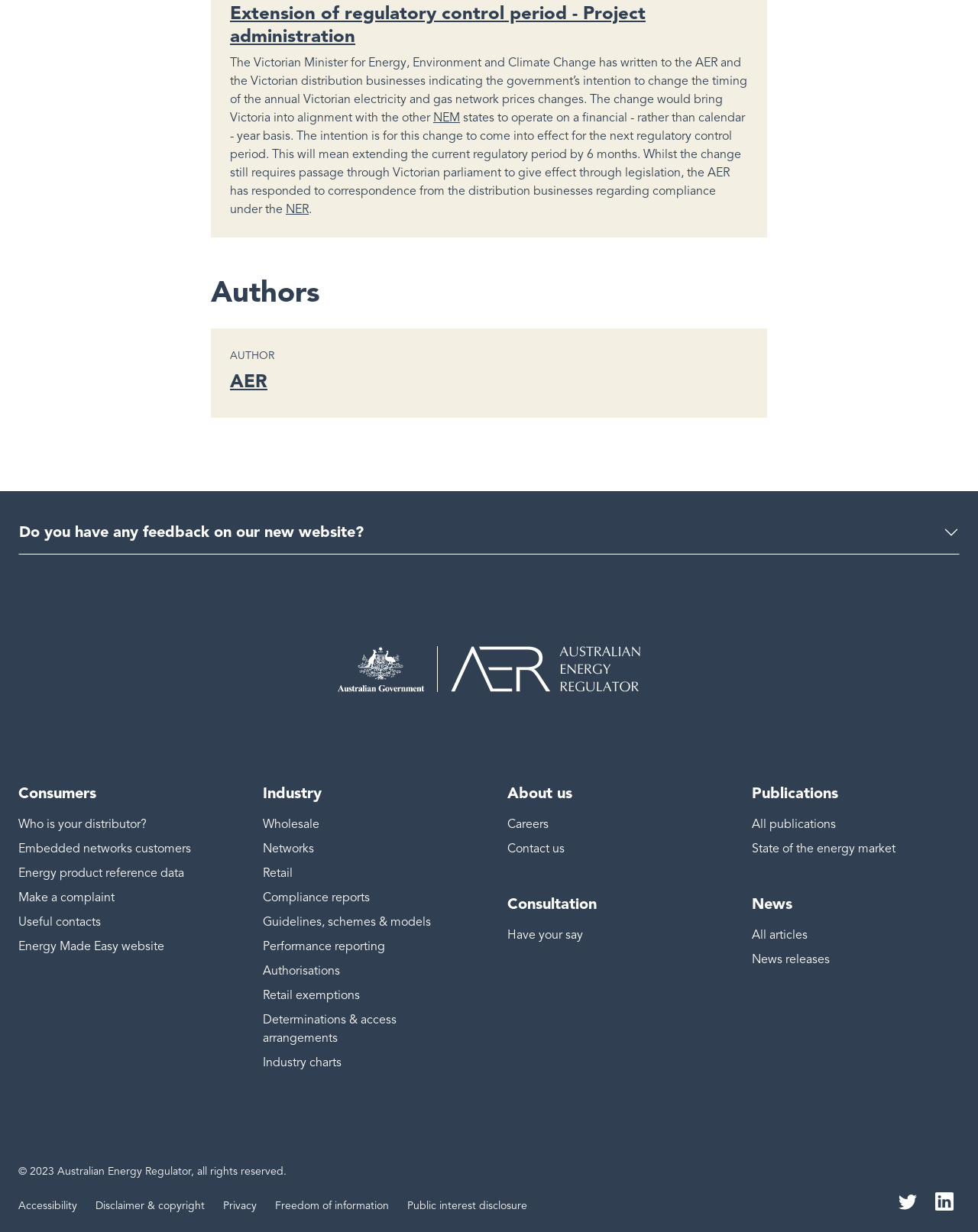Using floating point numbers between 0 and 1, provide the bounding box coordinates in the format (top-left x, top-left y, bottom-right x, bottom-right y). Locate the UI element described here: Explore Current Lexus Models

None